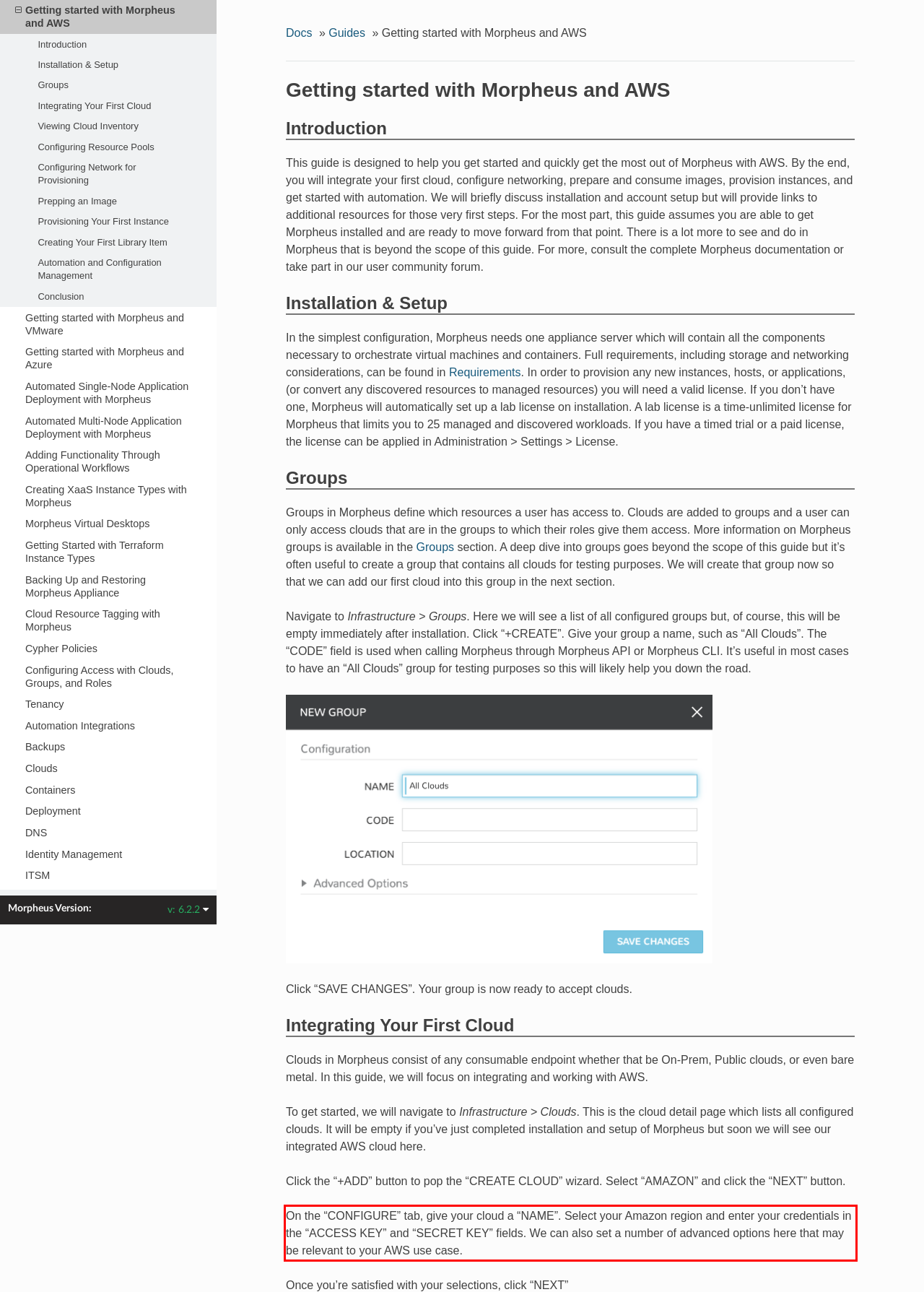You have a screenshot of a webpage with a UI element highlighted by a red bounding box. Use OCR to obtain the text within this highlighted area.

On the “CONFIGURE” tab, give your cloud a “NAME”. Select your Amazon region and enter your credentials in the “ACCESS KEY” and “SECRET KEY” fields. We can also set a number of advanced options here that may be relevant to your AWS use case.